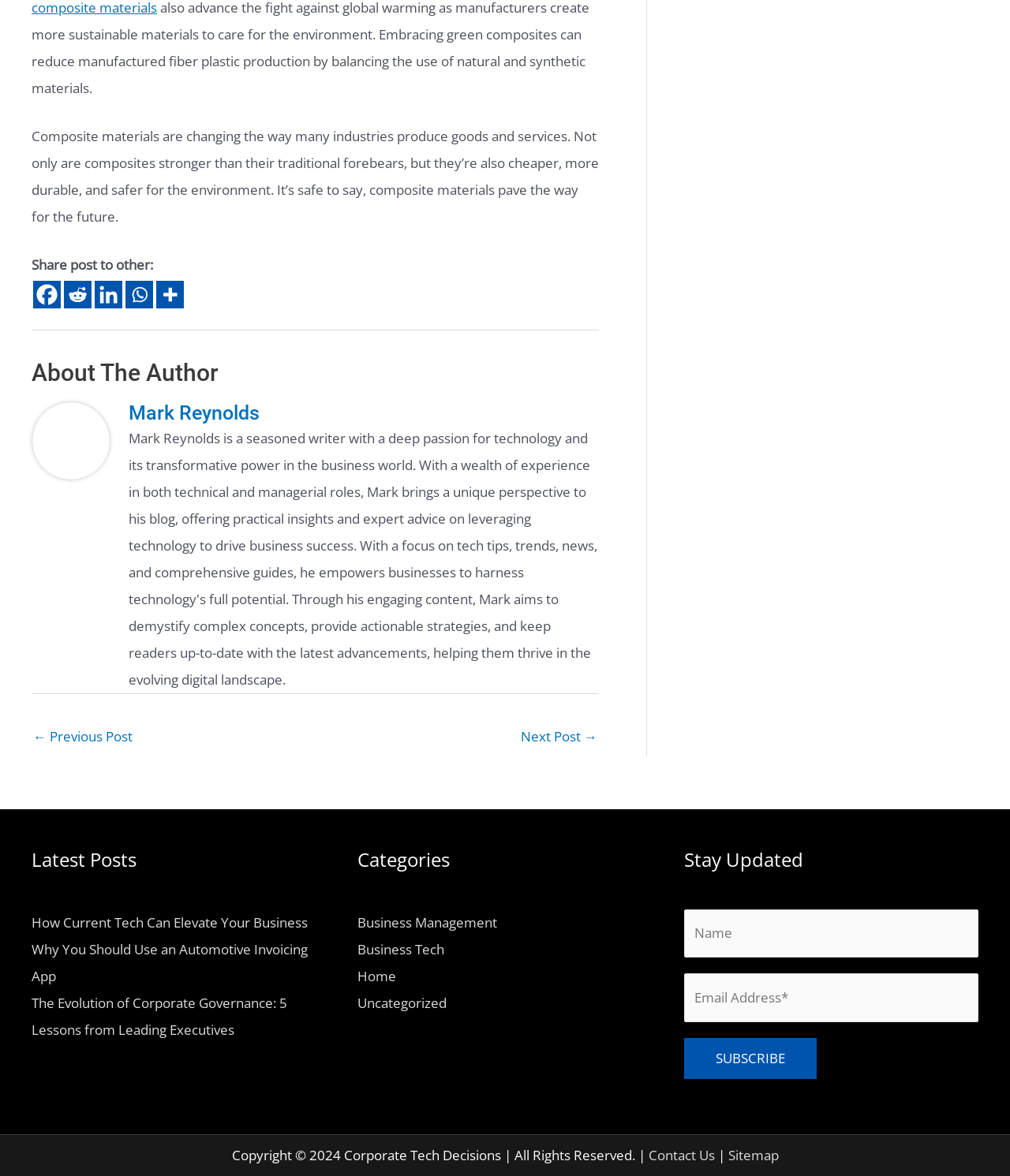Using the provided description: "← Previous Post", find the bounding box coordinates of the corresponding UI element. The output should be four float numbers between 0 and 1, in the format [left, top, right, bottom].

[0.033, 0.615, 0.131, 0.641]